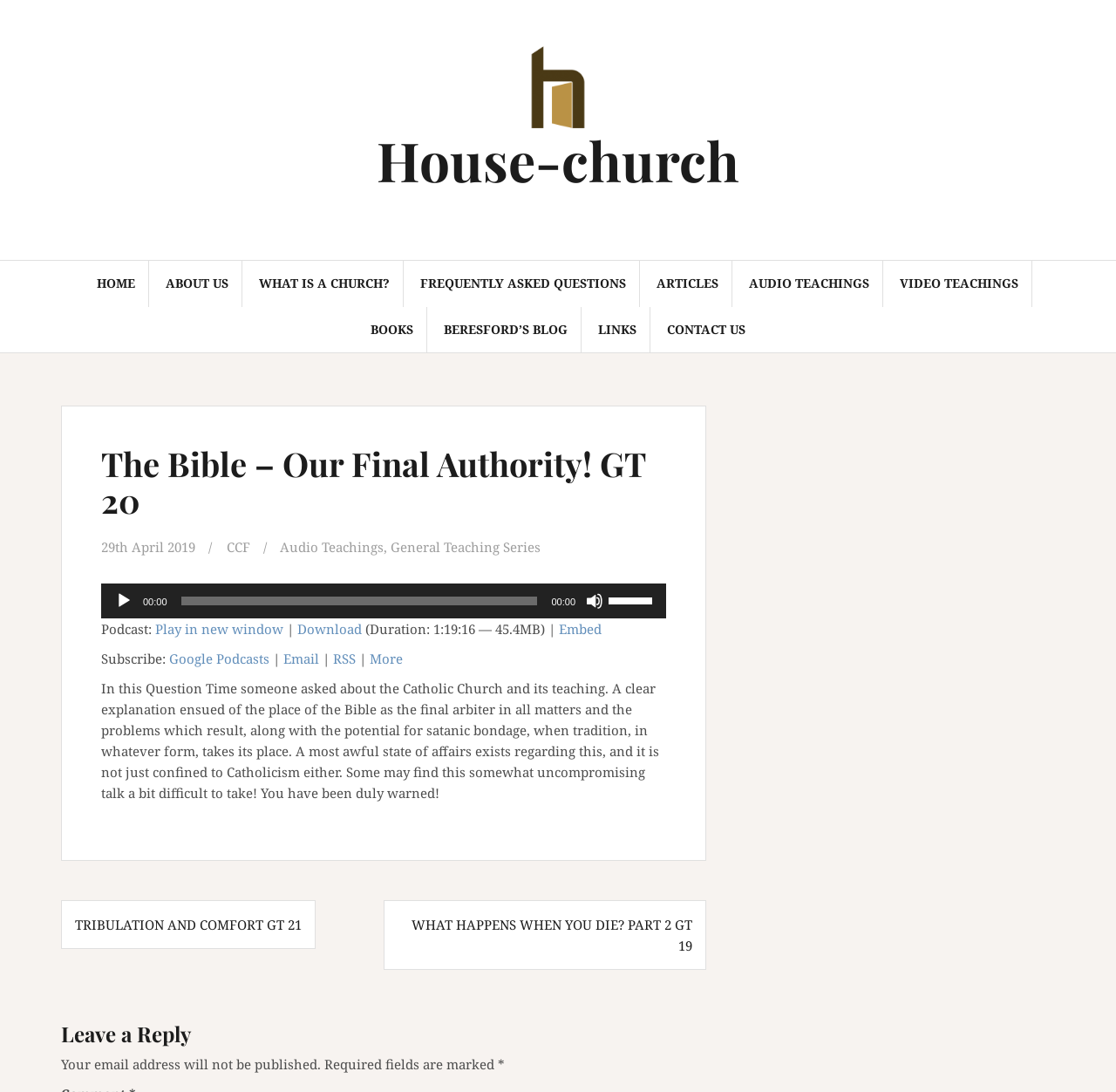Provide a thorough description of the webpage you see.

This webpage is about a Christian teaching series, specifically a sermon titled "The Bible – Our Final Authority! GT 20 – House-church". At the top of the page, there is a heading with the title of the sermon, accompanied by a link and an image with the same title. Below this, there is a navigation menu with links to different sections of the website, including "HOME", "ABOUT US", "ARTICLES", and more.

The main content of the page is an article about the sermon, which includes a heading, a brief description, and an audio player. The audio player has controls to play, pause, and mute the audio, as well as a time slider and a volume slider. There are also links to play the audio in a new window, download it, and embed it.

Below the audio player, there are links to subscribe to the podcast via Google Podcasts, Email, RSS, and more. There is also a brief summary of the sermon, which discusses the importance of the Bible as the final authority in all matters and the potential problems that arise when tradition takes its place.

At the bottom of the page, there is a post navigation section with links to previous and next posts, titled "TRIBULATION AND COMFORT GT 21" and "WHAT HAPPENS WHEN YOU DIE? PART 2 GT 19", respectively. Finally, there is a section for leaving a reply, with a note that email addresses will not be published and a reminder that certain fields are required.